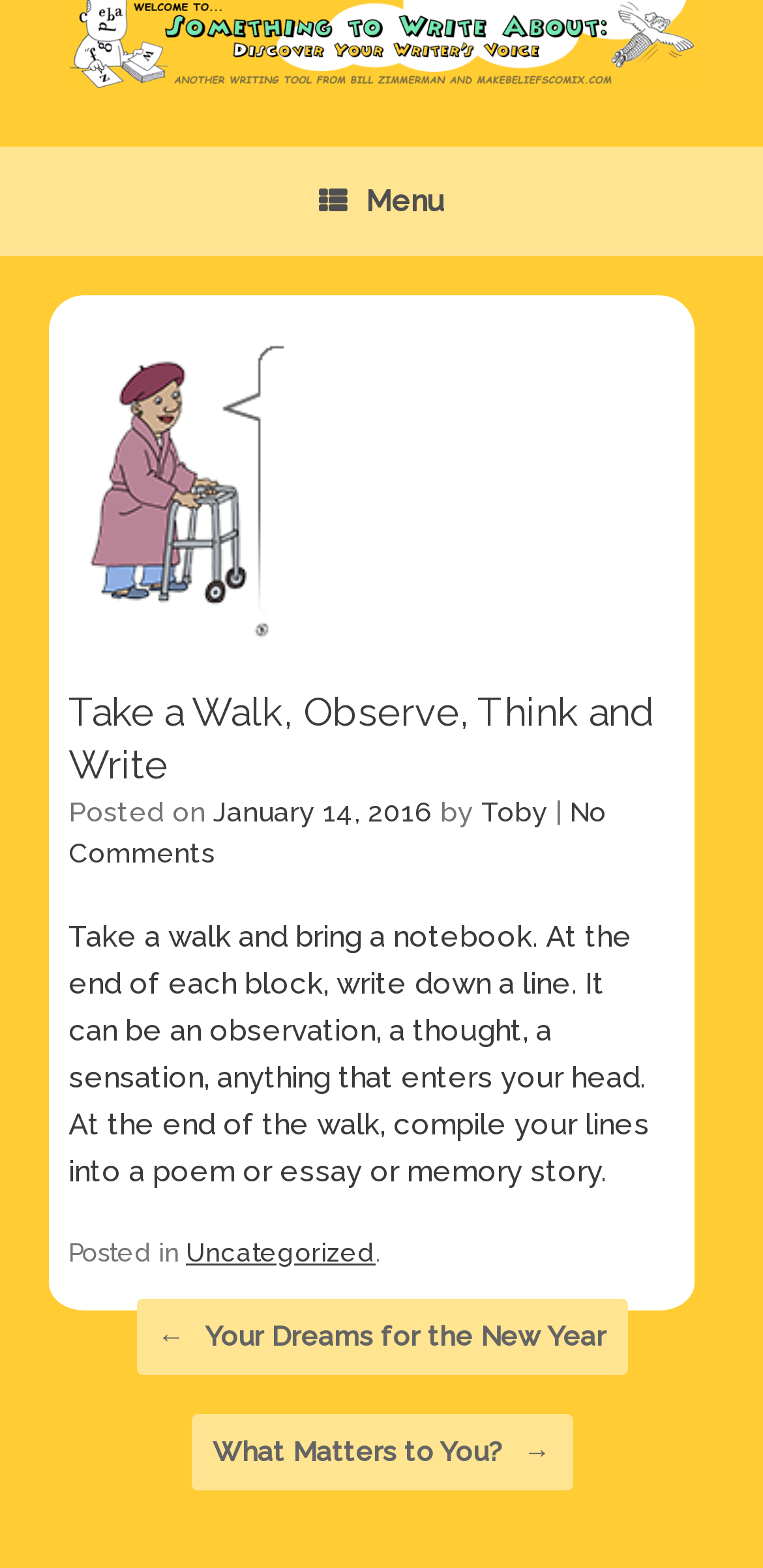Offer a thorough description of the webpage.

This webpage is about a writing exercise that encourages readers to take a walk, observe their surroundings, think, and write down their thoughts. At the top left corner, there is a logo image with a link to the homepage. Next to the logo, there is a menu button with a hamburger icon.

Below the menu button, there is a main article section that takes up most of the page. The article has a heading that matches the title of the webpage, "Take a Walk, Observe, Think and Write". Under the heading, there is a posting information section that includes the date "January 14, 2016", the author "Toby", and a comment count of "No Comments".

The main content of the article is a paragraph of text that explains the writing exercise. It instructs readers to take a walk, write down their observations and thoughts, and then compile them into a poem, essay, or memory story.

At the bottom of the article, there is a category section that indicates the post is filed under "Uncategorized". Below the category section, there is a post navigation section with links to previous and next posts, titled "Your Dreams for the New Year" and "What Matters to You?", respectively.